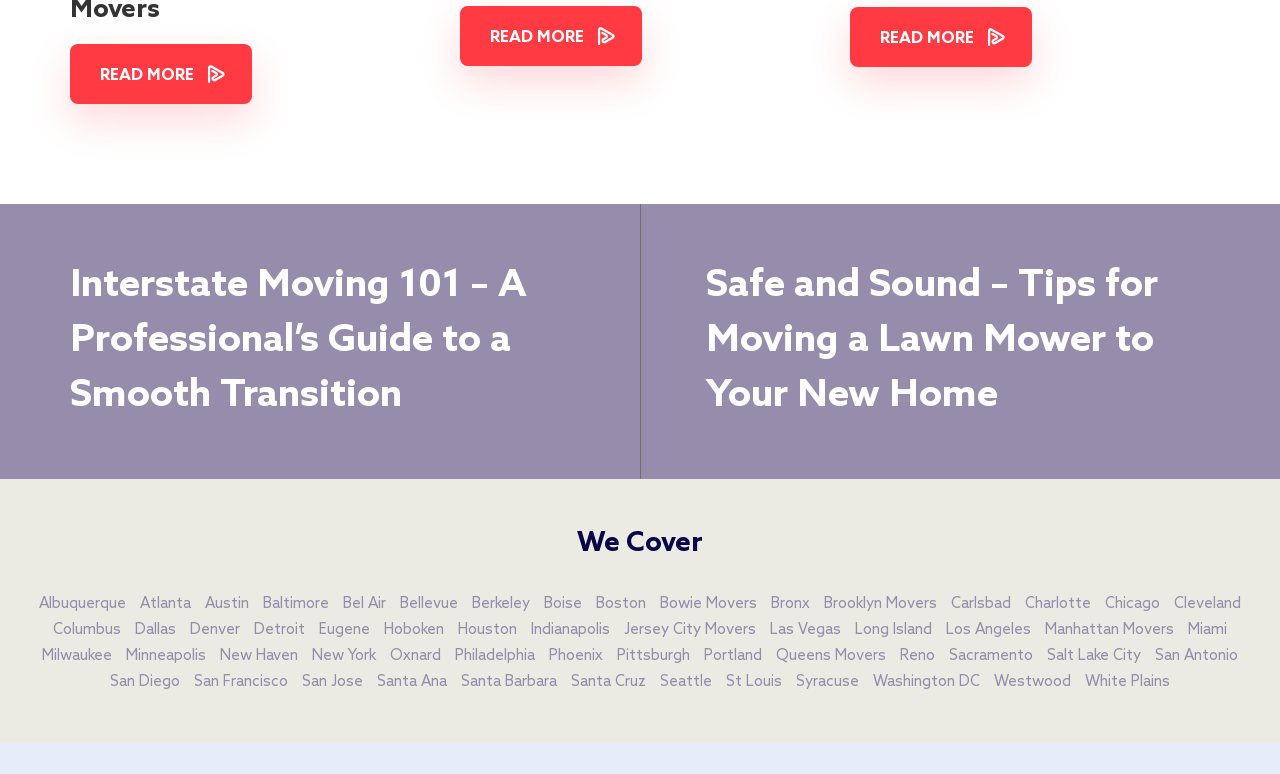Determine the bounding box coordinates for the area that should be clicked to carry out the following instruction: "Explore moving services in Albuquerque".

[0.027, 0.753, 0.102, 0.807]